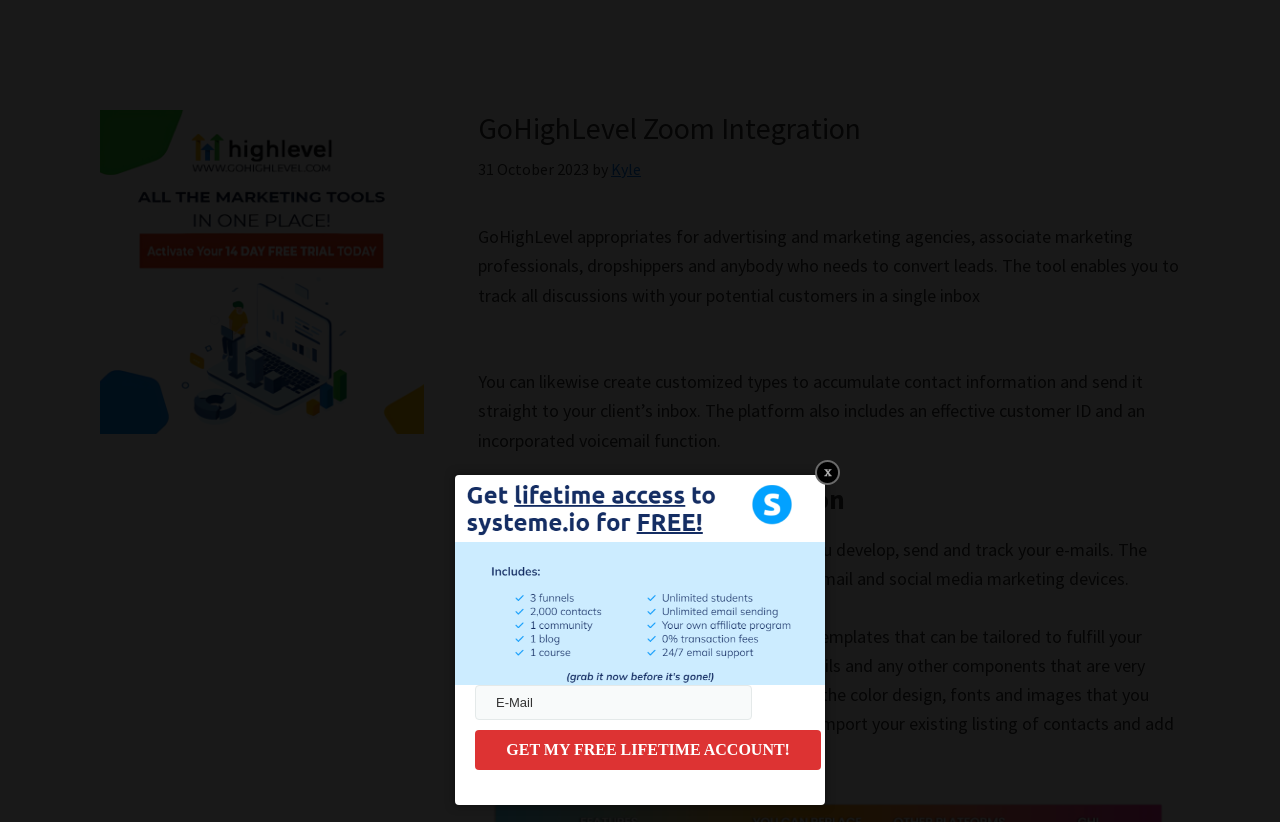Your task is to find and give the main heading text of the webpage.

GoHighLevel Zoom Integration